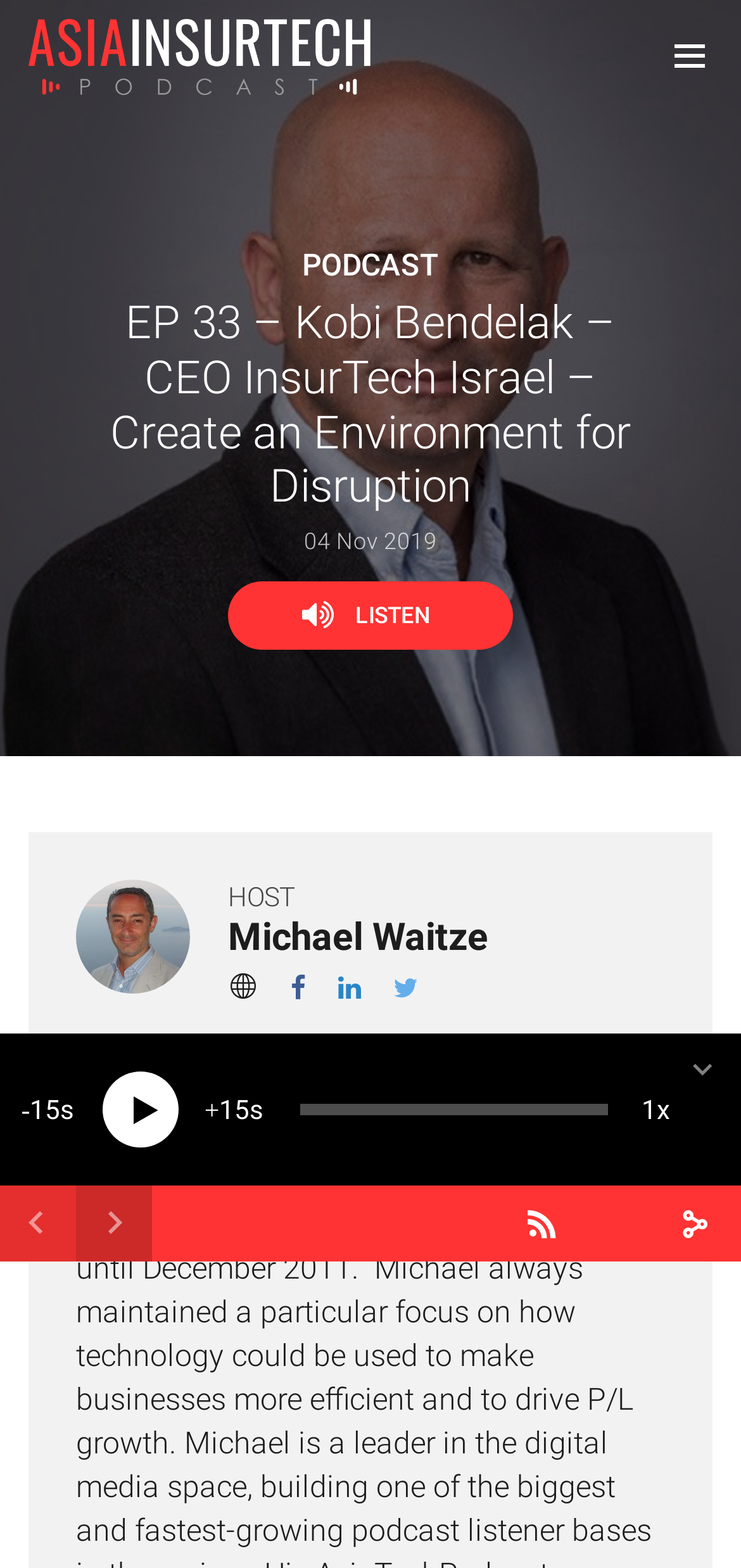What is the date of the podcast?
Provide a detailed and well-explained answer to the question.

I found the date of the podcast by looking at the static text element with the content '04 Nov 2019' located at the coordinates [0.41, 0.337, 0.59, 0.354].